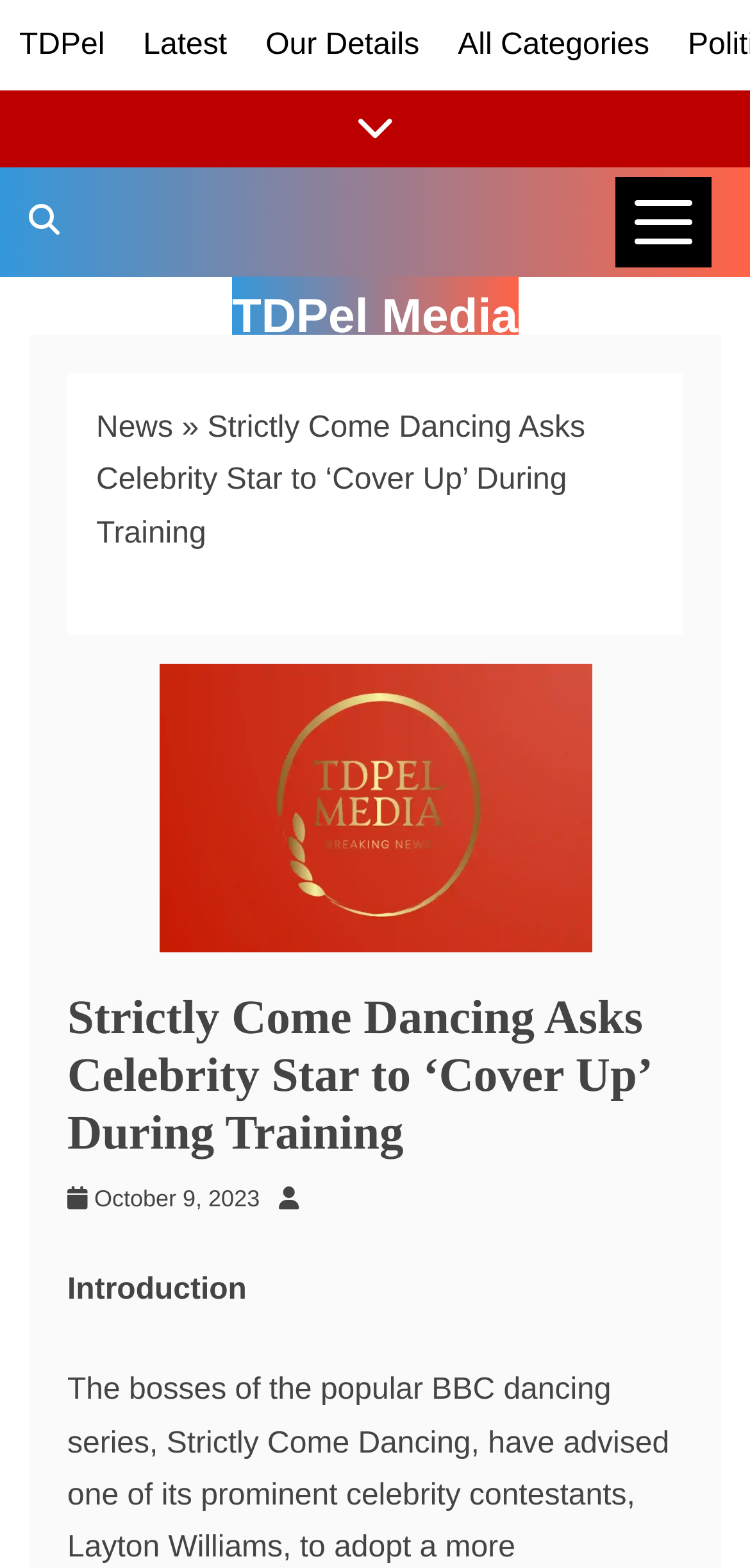What is the title of the image in the news article?
Carefully examine the image and provide a detailed answer to the question.

I looked at the image element and found that its title is the same as the heading of the news article, which is 'Strictly Come Dancing Asks Celebrity Star to ‘Cover Up’ During Training'.